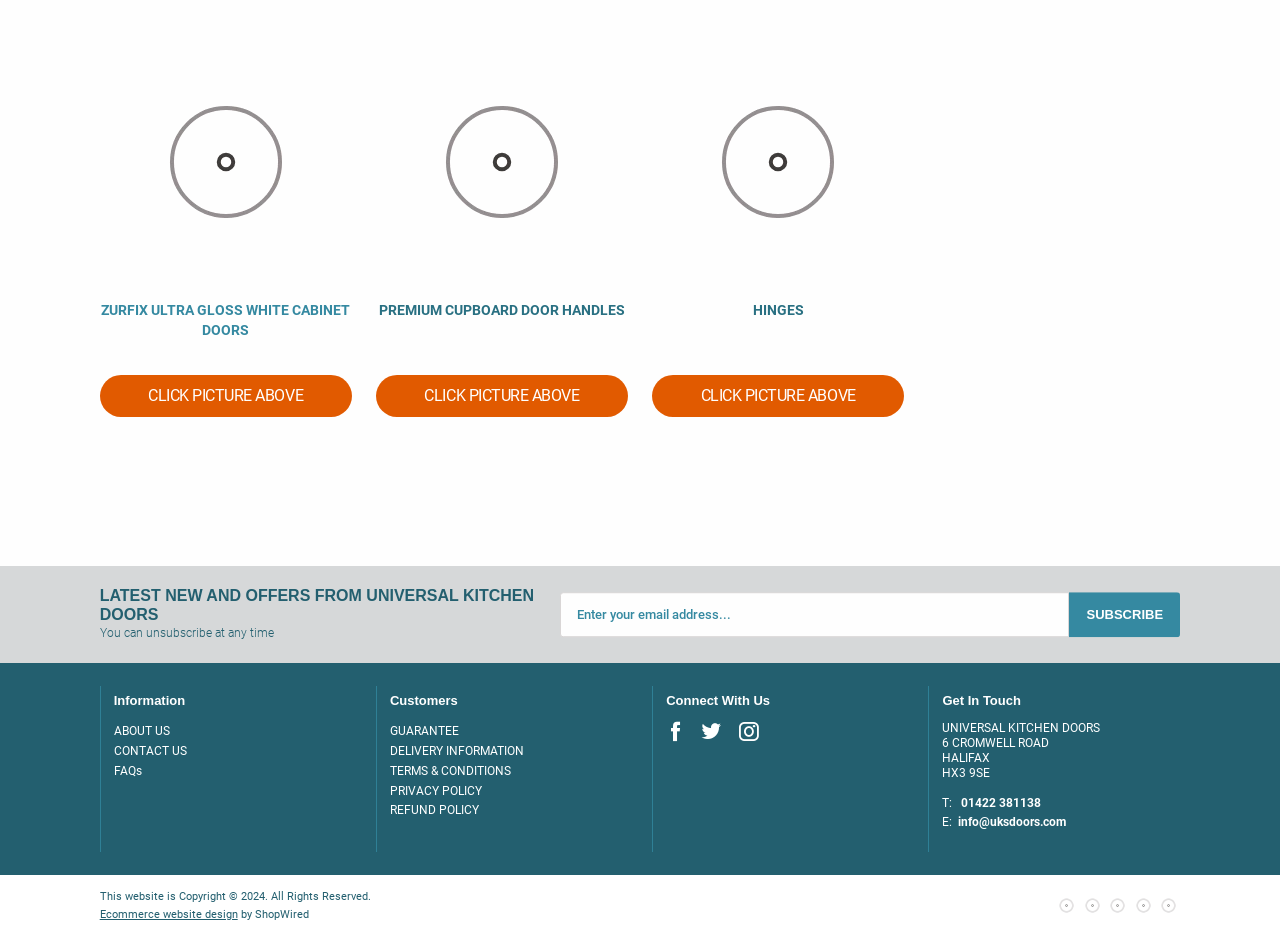Can you show the bounding box coordinates of the region to click on to complete the task described in the instruction: "Click the 'ZURFIX ULTRA GLOSS WHITE DOOR' link"?

[0.078, 0.039, 0.275, 0.308]